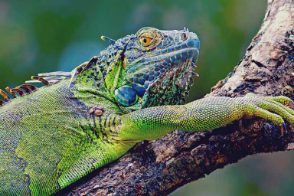Offer a detailed narrative of the image's content.

The image showcases a vibrant green iguana perched gracefully on a branch, capturing the essence of tropical wildlife. Its vivid scales reflect the light, highlighting the intricate patterns and textures that contribute to its stunning appearance. The iguana's head is positioned slightly sideways, revealing its detailed facial features, including its keen eye and elongated snout. Surrounded by a soft, blurred background of lush greenery, the scene evokes the rich biodiversity typical of Costa Rica's natural habitats. This image could represent the diverse fauna one might encounter during a tour, such as the "Monkey Quads Grand Tour" or other exciting adventures, emphasizing the connection between nature and exploration in this beautiful region.